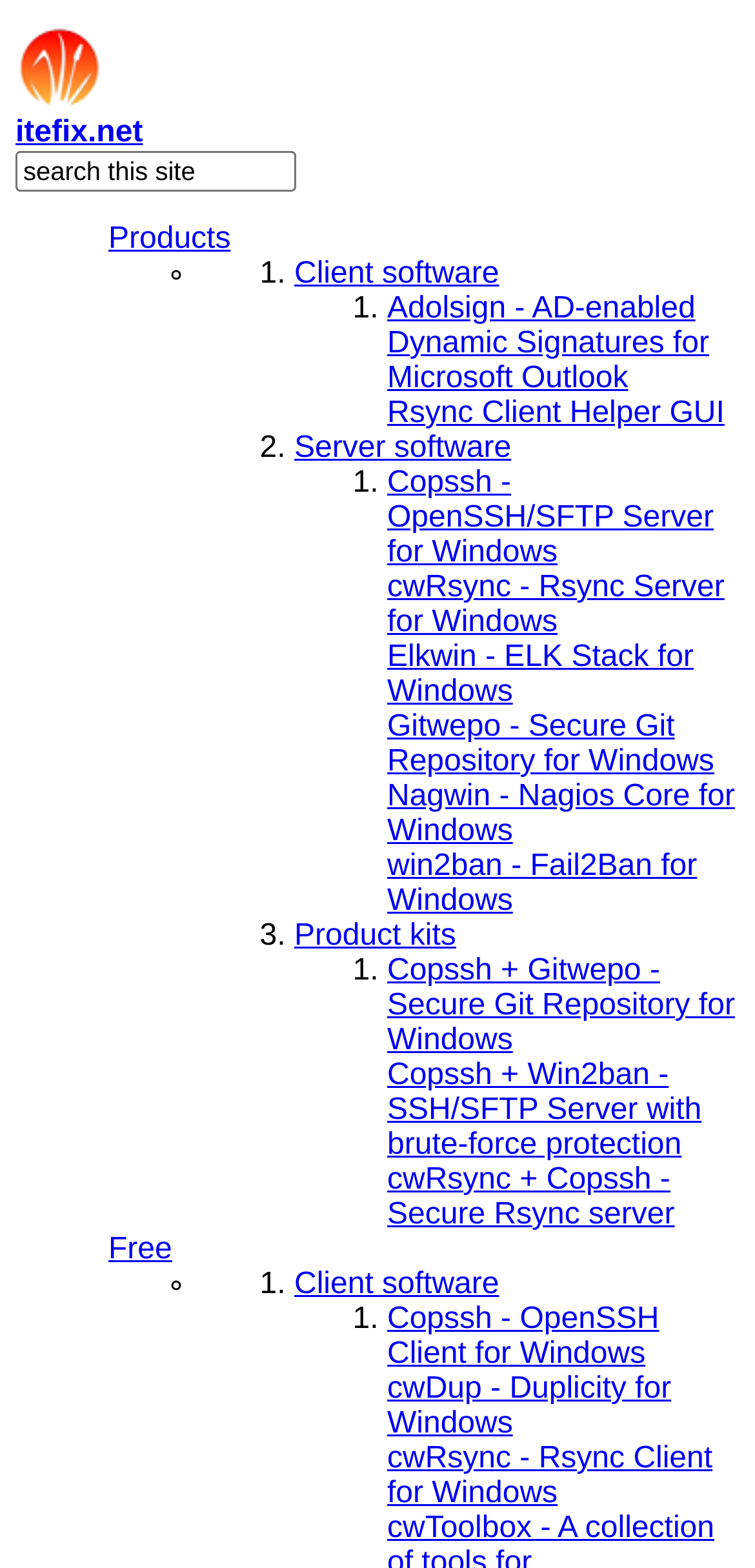Please specify the bounding box coordinates for the clickable region that will help you carry out the instruction: "Read the Forty-Third Annual Report of the Woman's Foreign Missionary Society of the Methodist Episcopal Church, 1912".

None